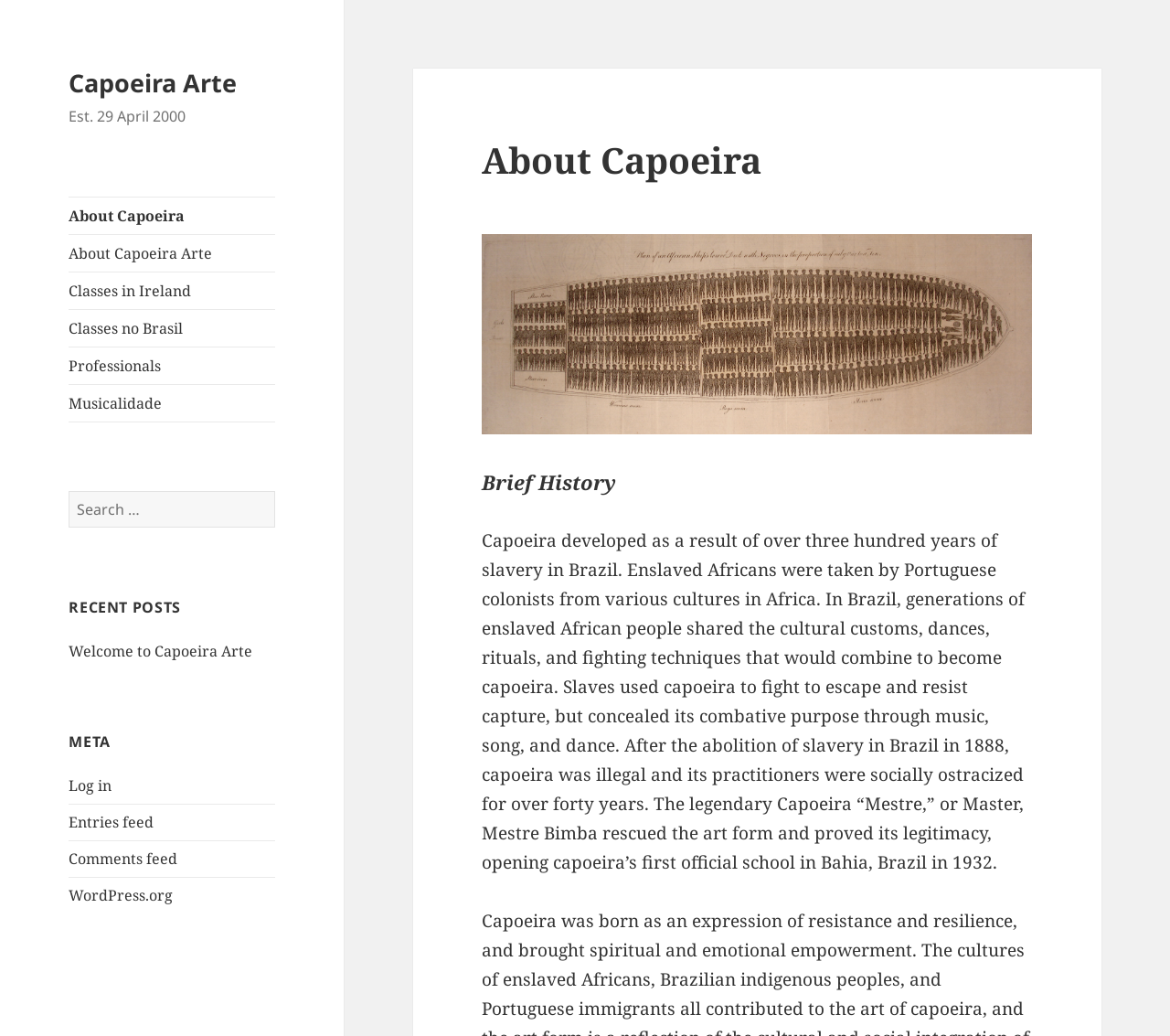Create a detailed summary of all the visual and textual information on the webpage.

The webpage is about Capoeira, a Brazilian martial art, and its history. At the top, there is a navigation menu with links to "About Capoeira", "About Capoeira Arte", "Classes in Ireland", "Classes no Brasil", "Professionals", and "Musicalidade". Below the navigation menu, there is a search bar with a button labeled "Search" and a placeholder text "Search for:".

On the left side of the page, there is a section titled "RECENT POSTS" with a link to "Welcome to Capoeira Arte". Below this section, there is another section titled "META" with links to "Log in", "Entries feed", "Comments feed", and "WordPress.org".

On the right side of the page, there is a header section with a heading "About Capoeira" and a subheading "slaveship Brief History". Below this heading, there is an image related to slavery, and a long paragraph of text that describes the history of Capoeira, including its development during the slavery period in Brazil, its use as a means of resistance, and its later legalization and recognition as a legitimate art form.